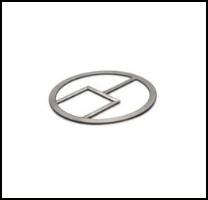In which industries are gaskets like this typically used?
Using the picture, provide a one-word or short phrase answer.

Oil and gas, chemical processing, and manufacturing